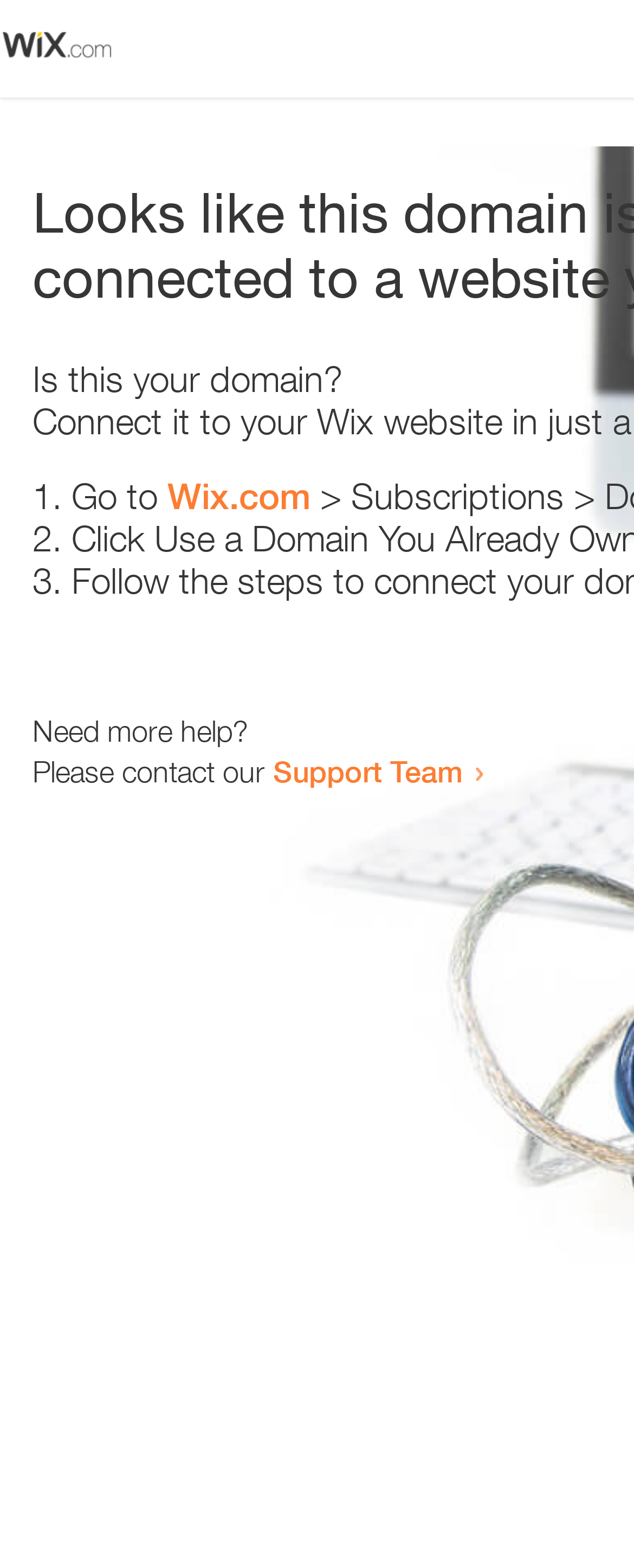Identify the bounding box for the UI element that is described as follows: "Support Team".

[0.431, 0.48, 0.731, 0.503]